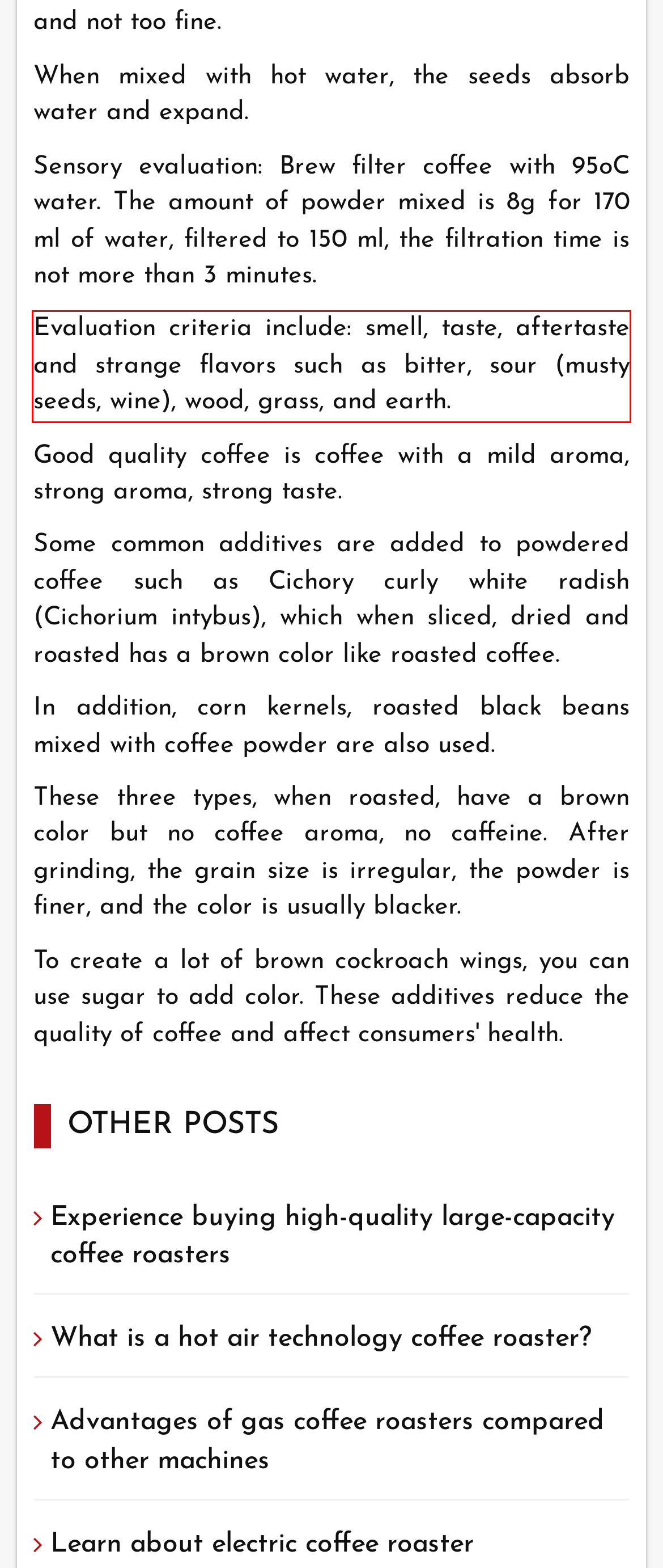You have a screenshot of a webpage where a UI element is enclosed in a red rectangle. Perform OCR to capture the text inside this red rectangle.

Evaluation criteria include: smell, taste, aftertaste and strange flavors such as bitter, sour (musty seeds, wine), wood, grass, and earth.